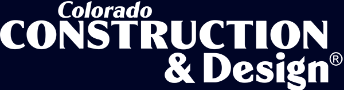Explain what is happening in the image with as much detail as possible.

The image displays the logo of "Colorado Construction & Design," presented in a bold typeface. The logo prominently features the words "Colorado" in a lighter shade, followed by the larger text "CONSTRUCTION" and the smaller "& Design" in a contrasting font style. The overall color scheme is a dark navy background that adds a professional and modern touch, making it suitable for a company involved in the construction and design industry. This logo likely represents the brand's commitment to excellence in services related to architecture, planning, and building within Colorado.